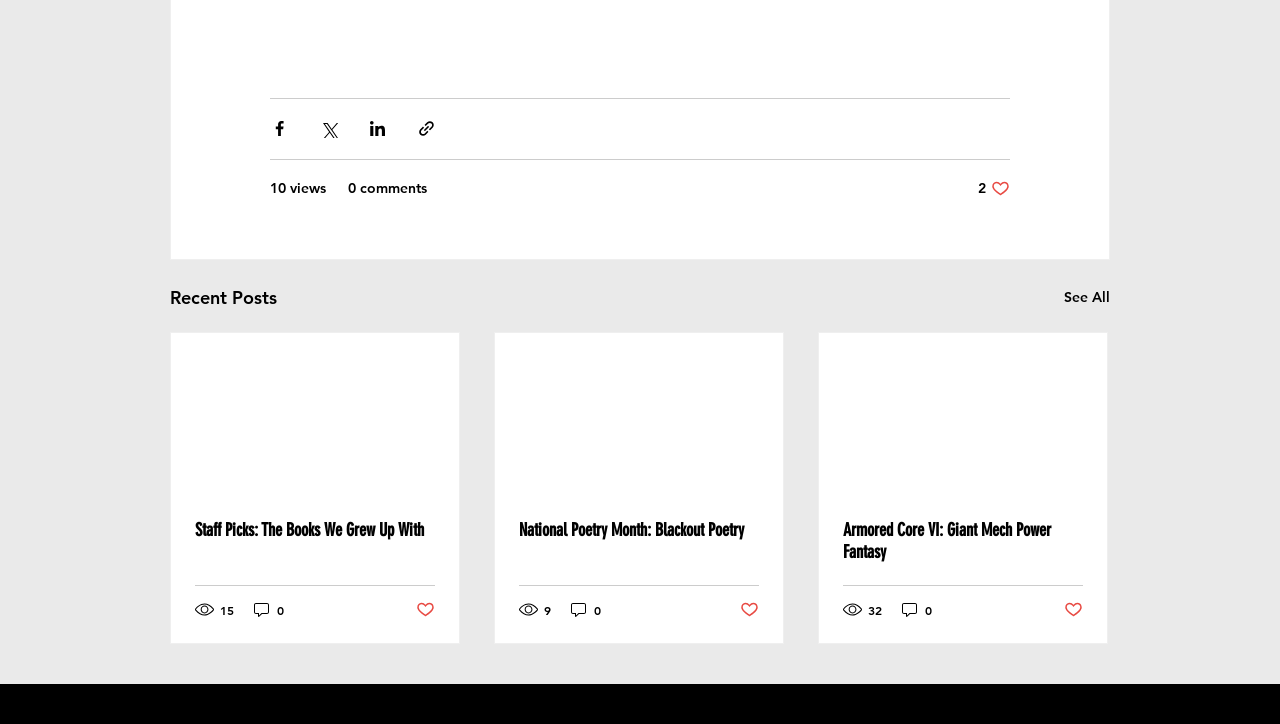Please find the bounding box coordinates of the element's region to be clicked to carry out this instruction: "See all recent posts".

[0.831, 0.391, 0.867, 0.431]